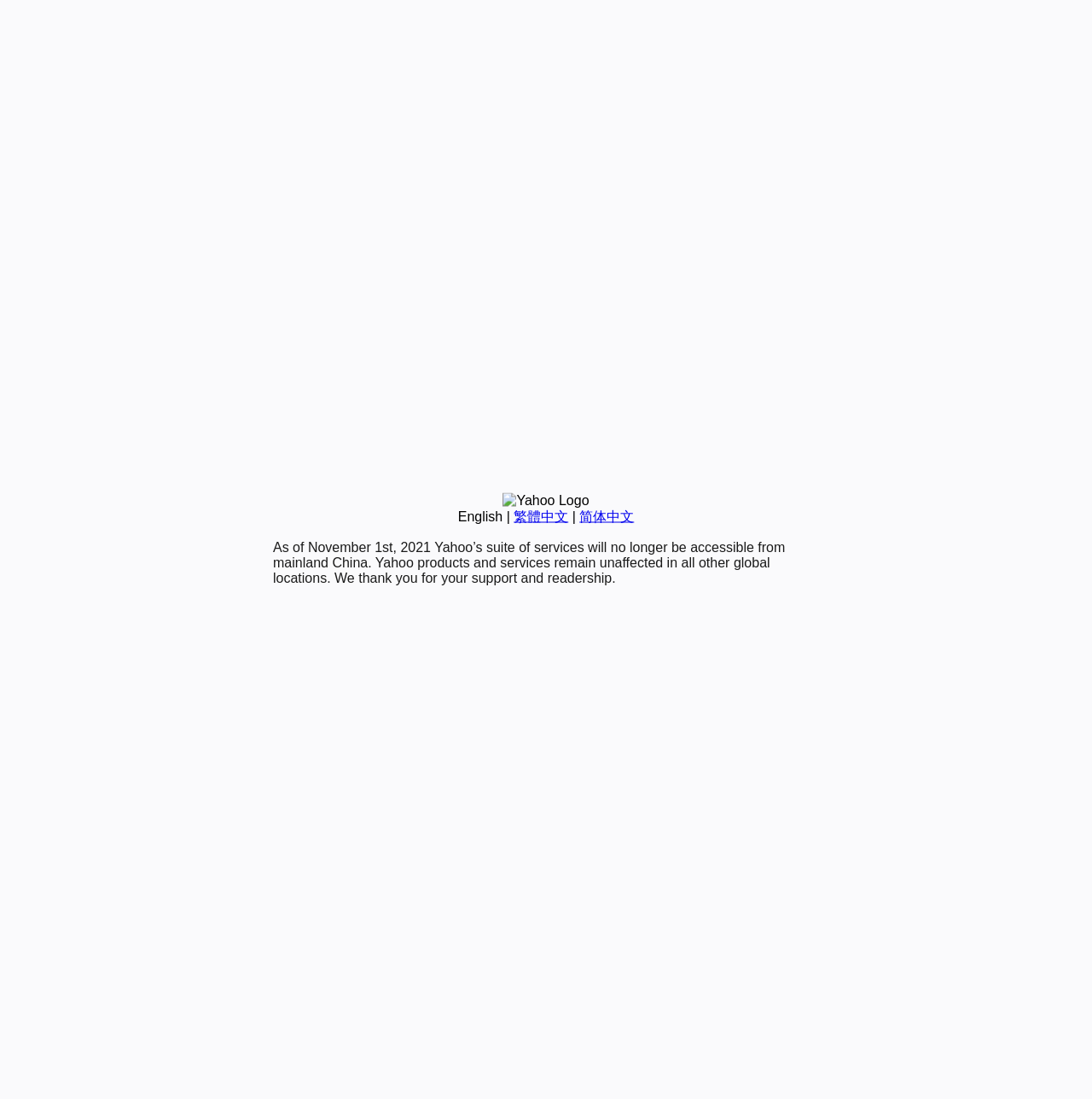Provide the bounding box coordinates of the UI element that matches the description: "English".

[0.419, 0.463, 0.46, 0.476]